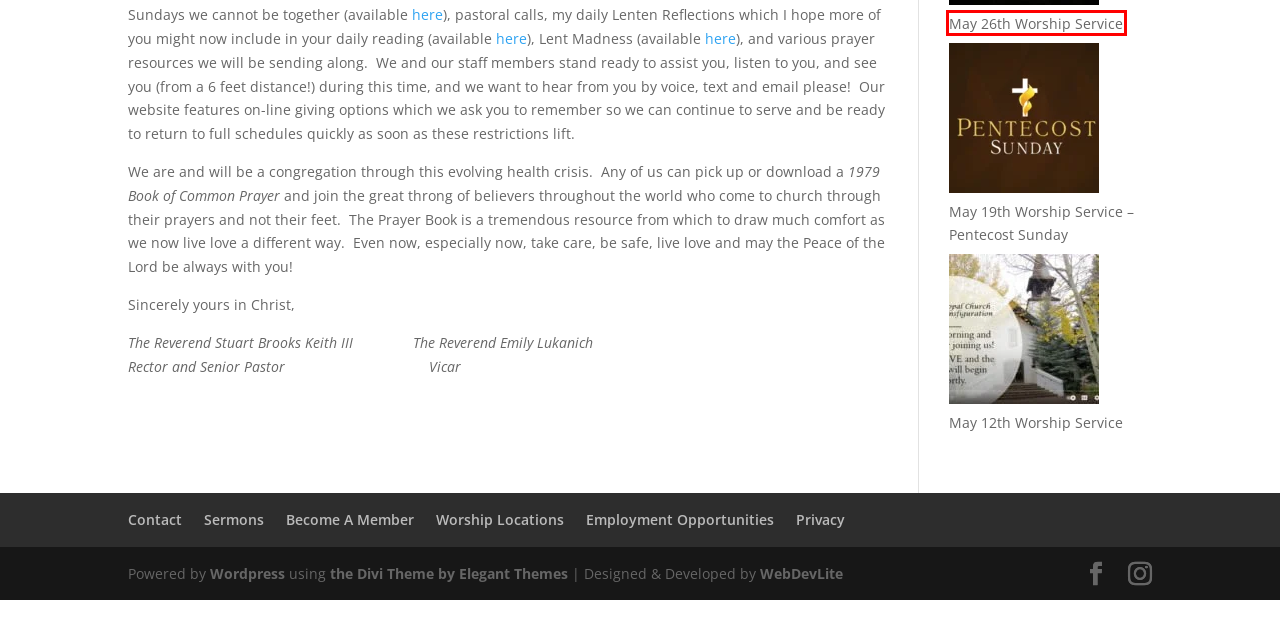Look at the screenshot of a webpage where a red rectangle bounding box is present. Choose the webpage description that best describes the new webpage after clicking the element inside the red bounding box. Here are the candidates:
A. May 26th Worship Service - Episcopal Church of the Transfiguration of Vail
B. May 12th Worship Service - Episcopal Church of the Transfiguration of Vail
C. Lent Madness
D. Privacy - Episcopal Church of the Transfiguration of Vail
E. Blog Tool, Publishing Platform, and CMS – WordPress.org
F. May 19th Worship Service - Pentecost Sunday - Episcopal Church of the Transfiguration of Vail
G. Episcopal Church Employment Opportunities | EpiscopalVail.com
H. The Most Popular WordPress Themes In The World

A